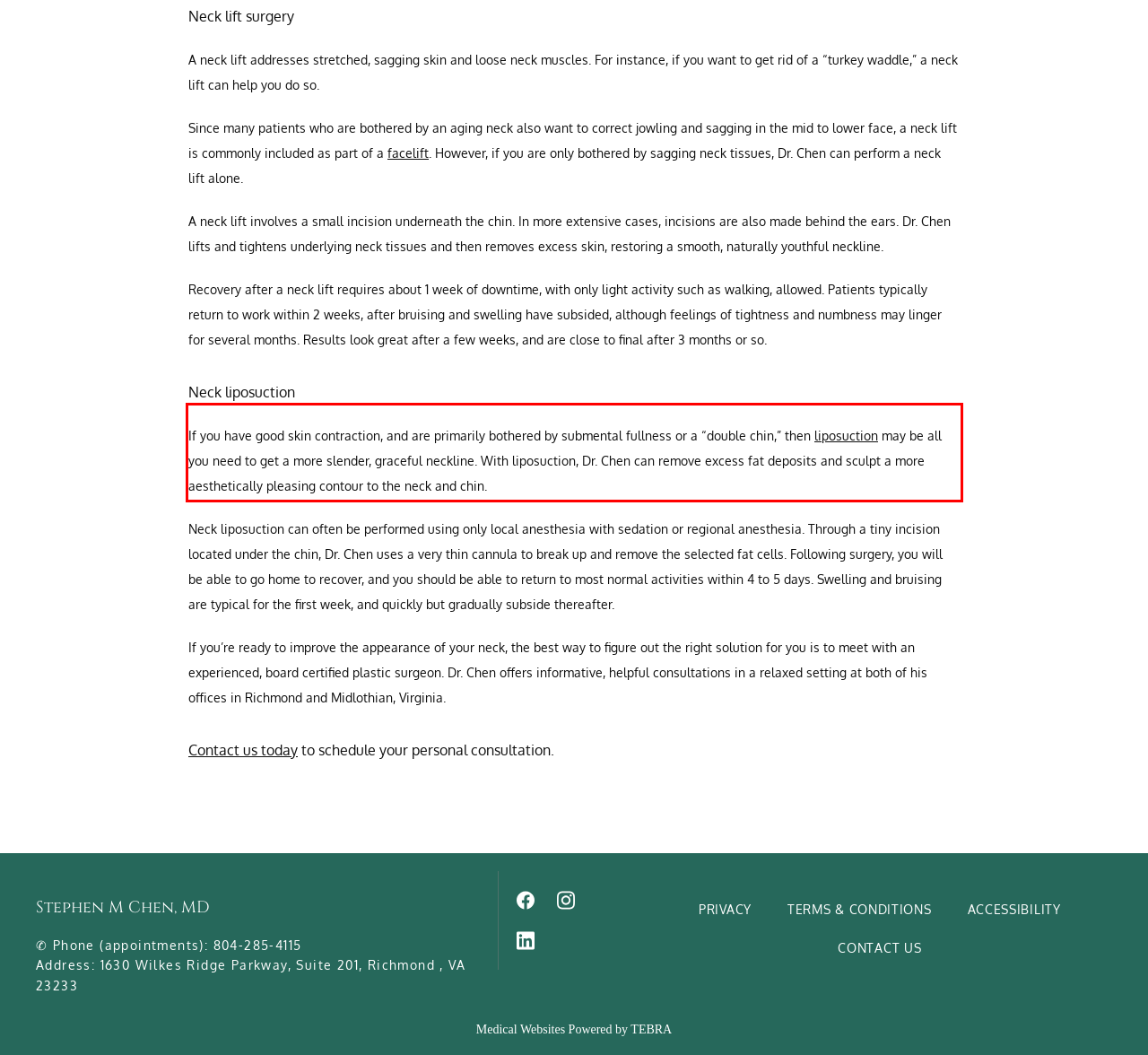You are provided with a screenshot of a webpage containing a red bounding box. Please extract the text enclosed by this red bounding box.

If you have good skin contraction, and are primarily bothered by submental fullness or a “double chin,” then liposuction may be all you need to get a more slender, graceful neckline. With liposuction, Dr. Chen can remove excess fat deposits and sculpt a more aesthetically pleasing contour to the neck and chin.